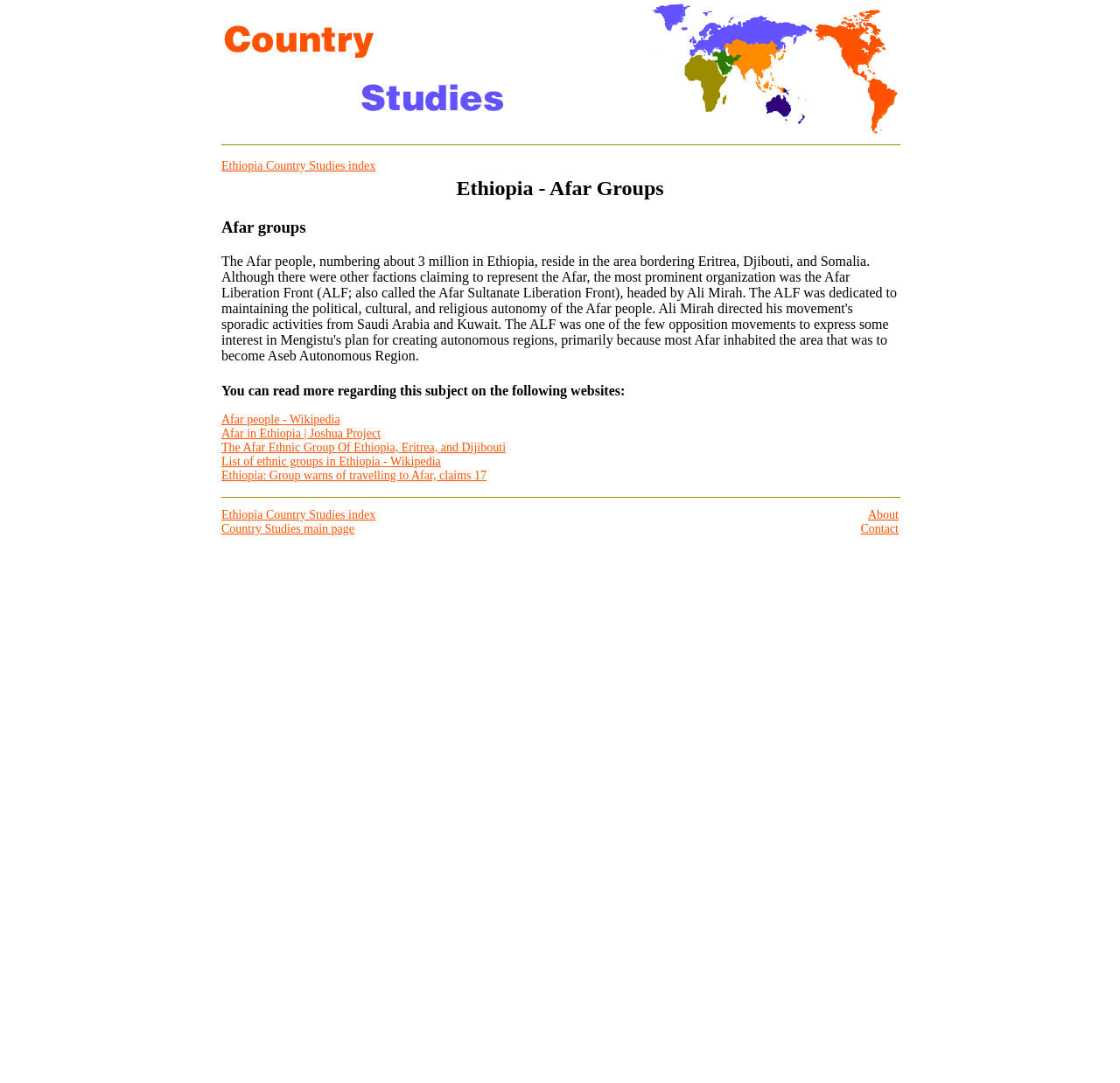Based on what you see in the screenshot, provide a thorough answer to this question: How many links are provided at the bottom of the webpage?

The webpage provides five links at the bottom, which are 'Afar people - Wikipedia', 'Afar in Ethiopia | Joshua Project', 'The Afar Ethnic Group Of Ethiopia, Eritrea, and Dijibouti', 'List of ethnic groups in Ethiopia - Wikipedia', and 'Ethiopia: Group warns of travelling to Afar, claims 17'.